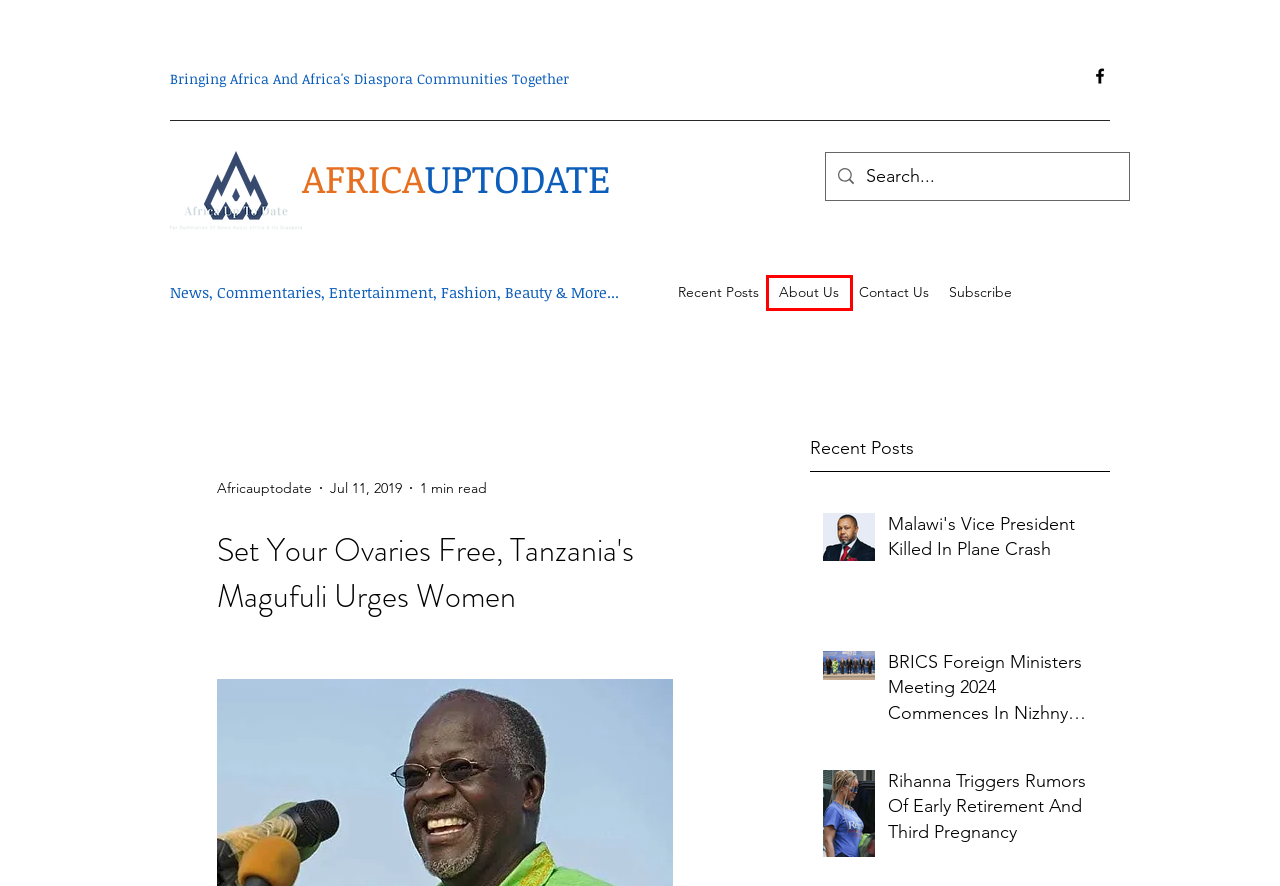Examine the webpage screenshot and identify the UI element enclosed in the red bounding box. Pick the webpage description that most accurately matches the new webpage after clicking the selected element. Here are the candidates:
A. Rihanna Triggers Rumors Of Early Retirement And Third Pregnancy
B. BRICS Foreign Ministers Meeting 2024 Commences In Nizhny Novgorod
C. Africauptodate | Home
D. Africauptodate | Subscribe
E. Malawi's Vice President Killed In Plane Crash
F. May - 2024
G. Africauptodate | About Us
H. Africauptodate | Contact Us

G